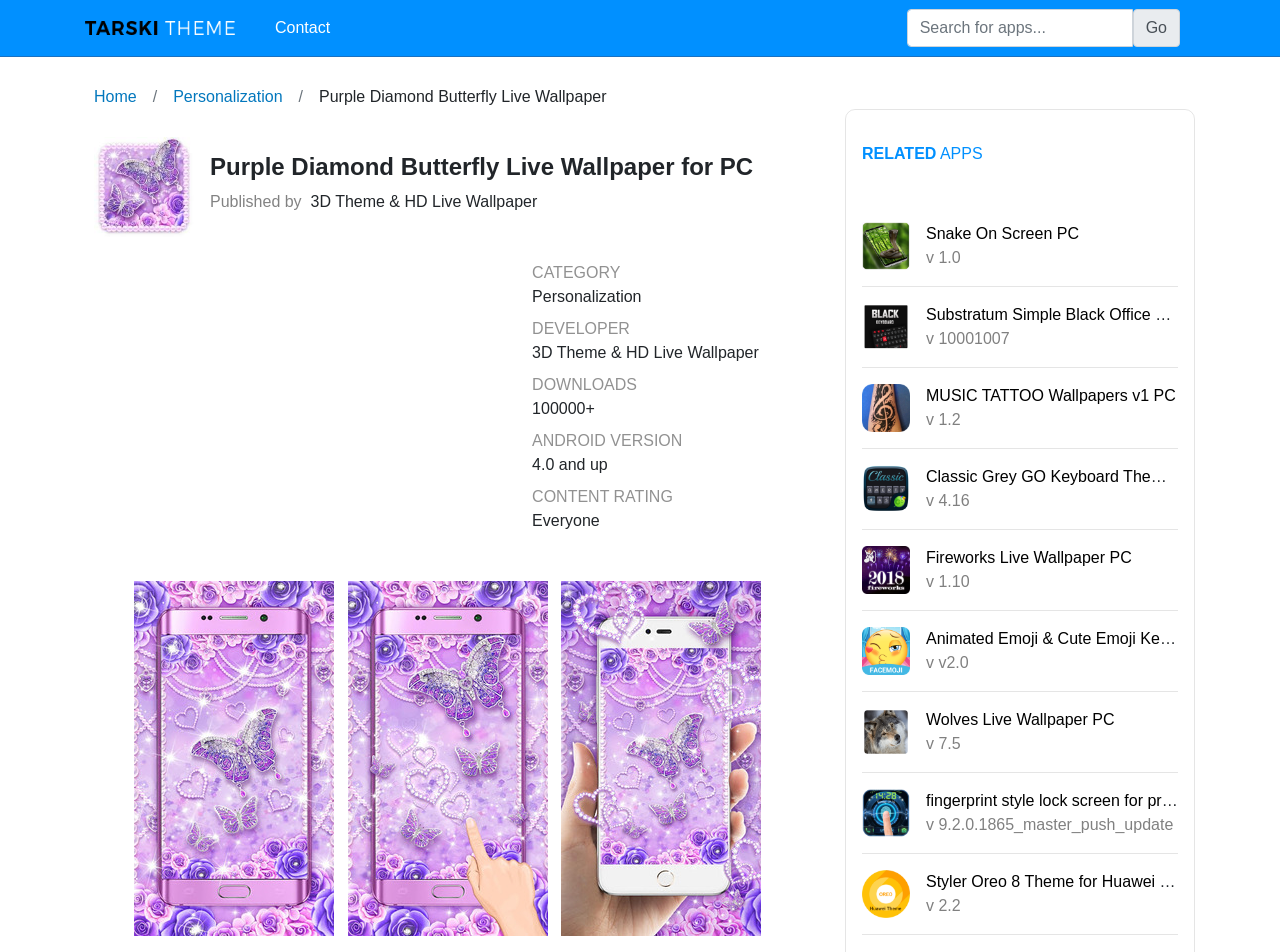Please reply to the following question using a single word or phrase: 
How many screenshots are shown for the live wallpaper?

3